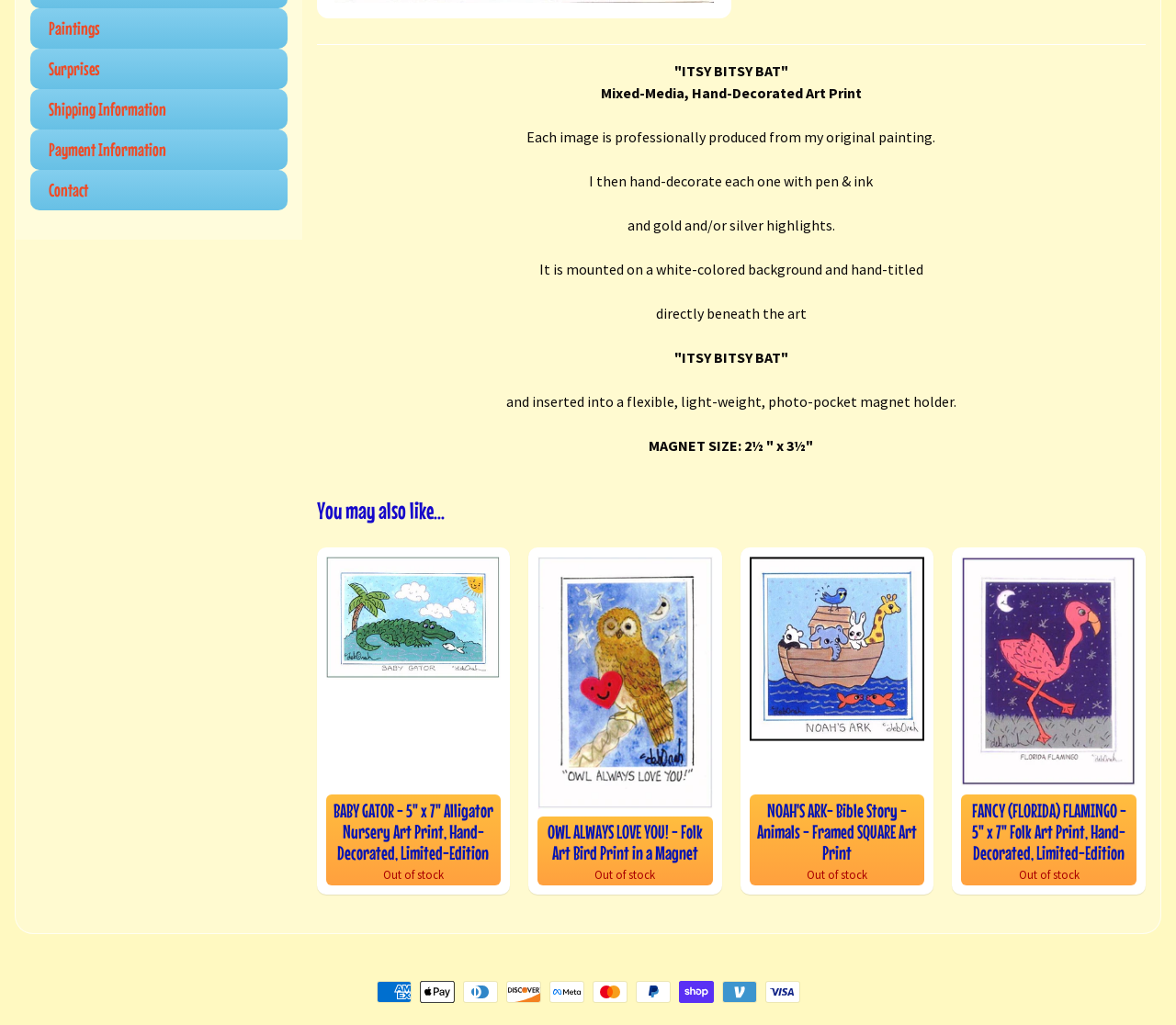Find the bounding box of the web element that fits this description: "Paintings".

[0.026, 0.008, 0.244, 0.047]